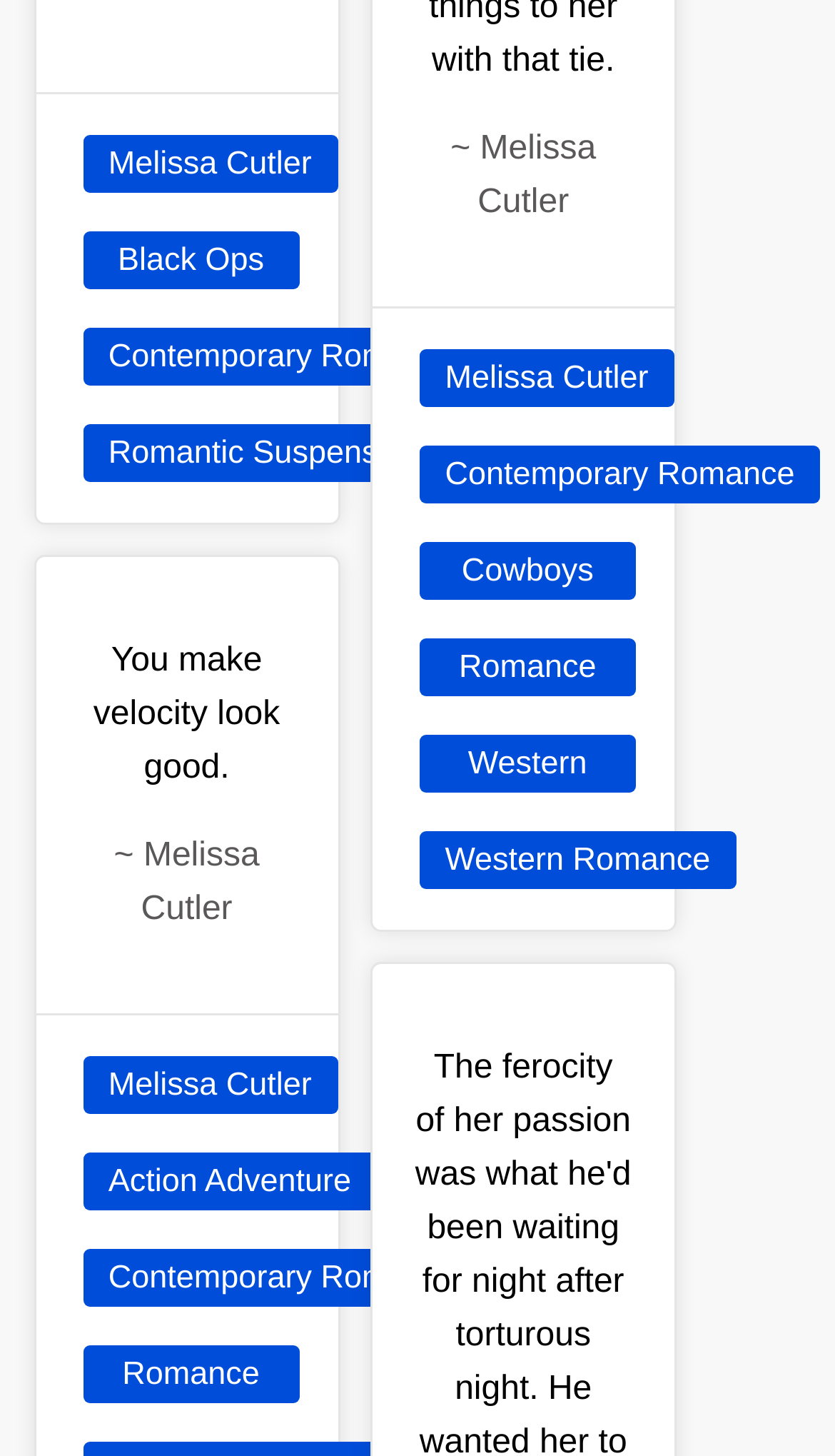Please identify the bounding box coordinates of the area that needs to be clicked to follow this instruction: "Visit Melissa Cutler's page".

[0.099, 0.092, 0.404, 0.132]